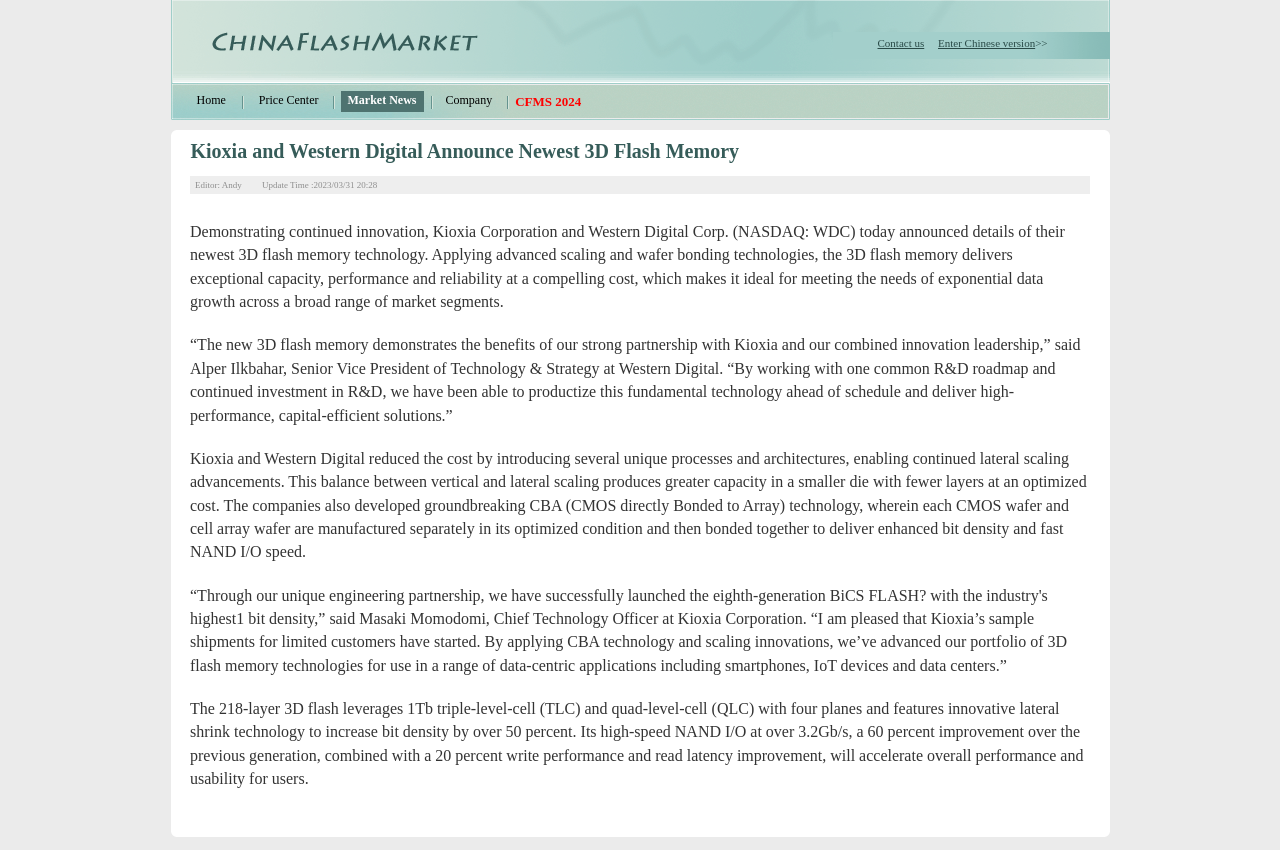How many layers does the 3D flash have?
Examine the webpage screenshot and provide an in-depth answer to the question.

The answer can be found in the main content area of the webpage, where it is mentioned that 'The 218-layer 3D flash leverages 1Tb triple-level-cell (TLC) and quad-level-cell (QLC) with four planes and features innovative lateral shrink technology to increase bit density by over 50 percent.'